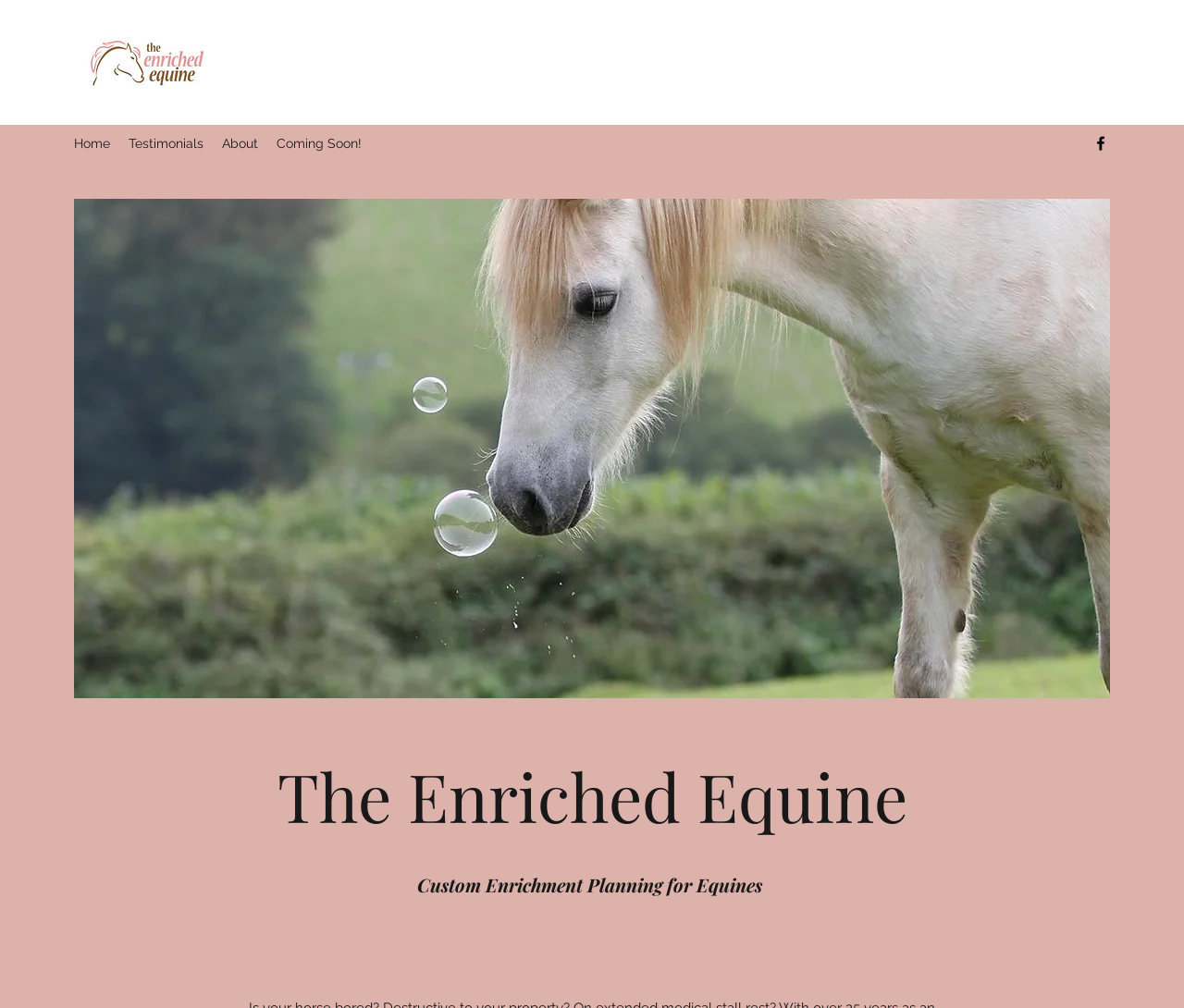How many social media links are in the social bar? From the image, respond with a single word or brief phrase.

1